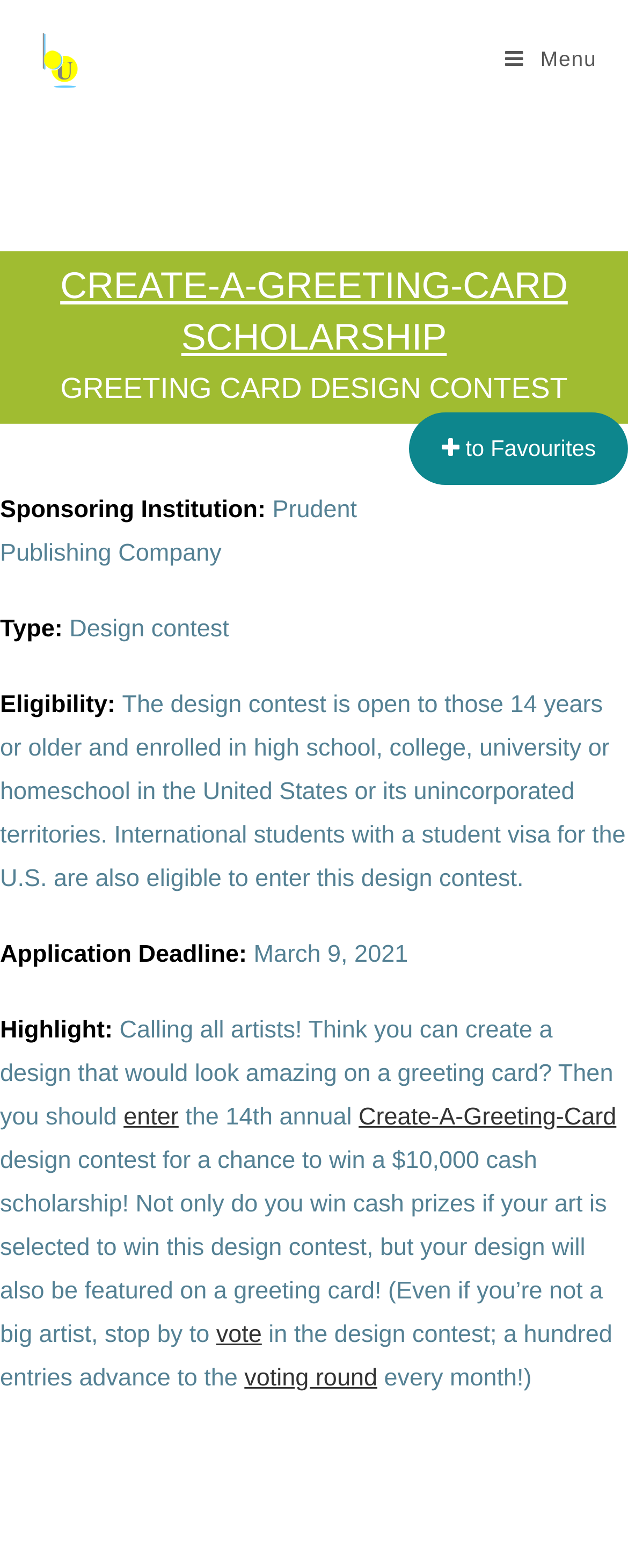Could you provide the bounding box coordinates for the portion of the screen to click to complete this instruction: "Go to Favourites"?

[0.652, 0.263, 1.0, 0.309]